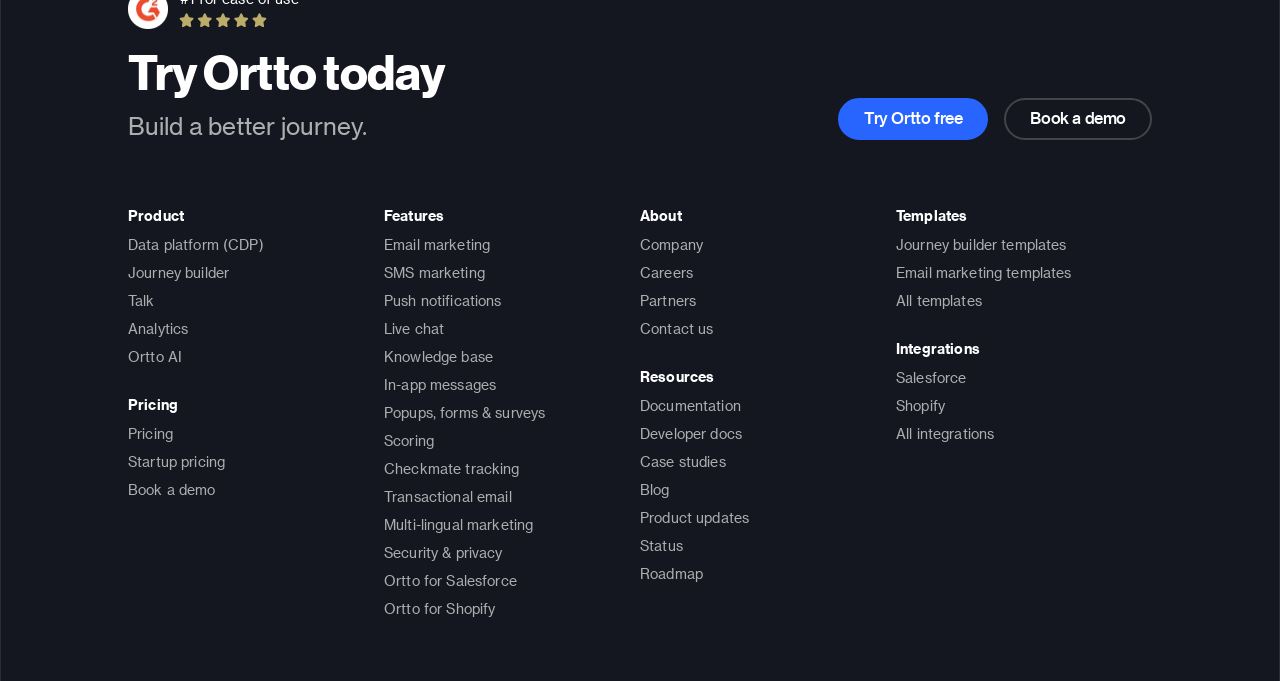Identify the bounding box coordinates of the element that should be clicked to fulfill this task: "Explore the product". The coordinates should be provided as four float numbers between 0 and 1, i.e., [left, top, right, bottom].

[0.1, 0.304, 0.144, 0.329]